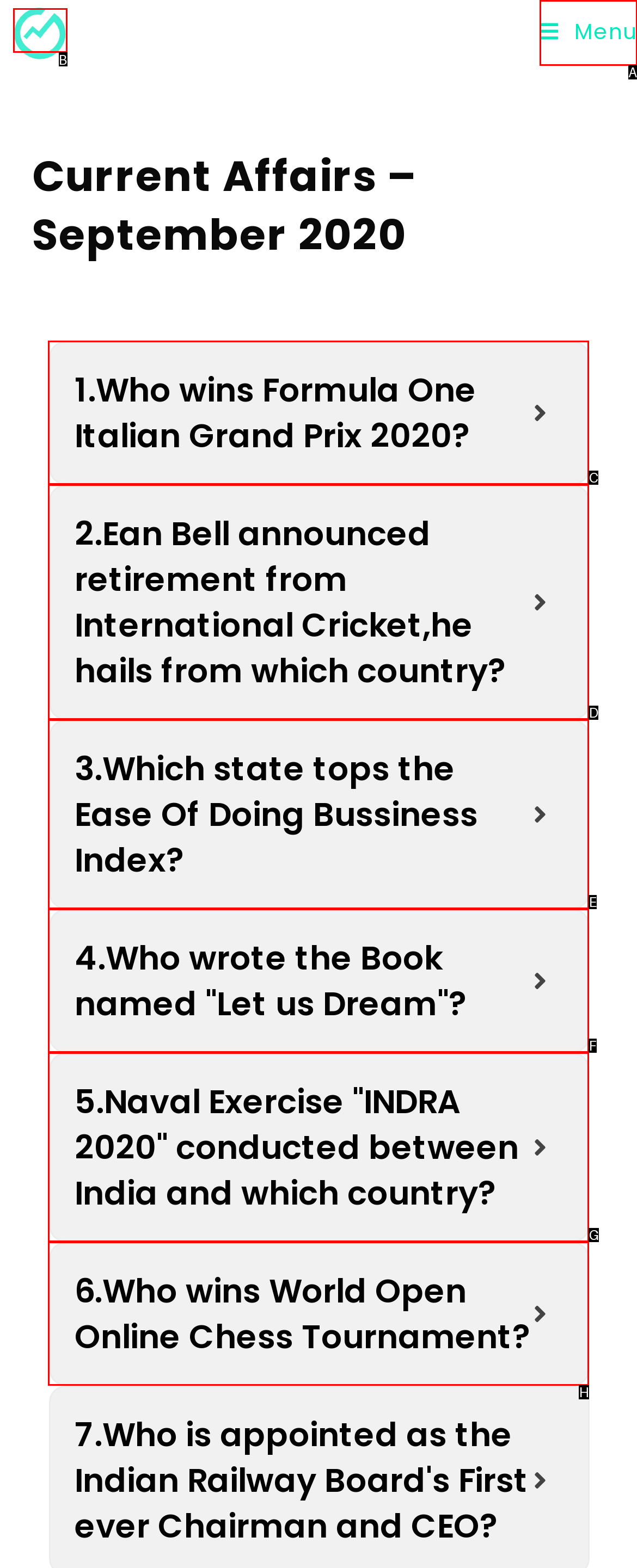With the provided description: Menu Close, select the most suitable HTML element. Respond with the letter of the selected option.

A